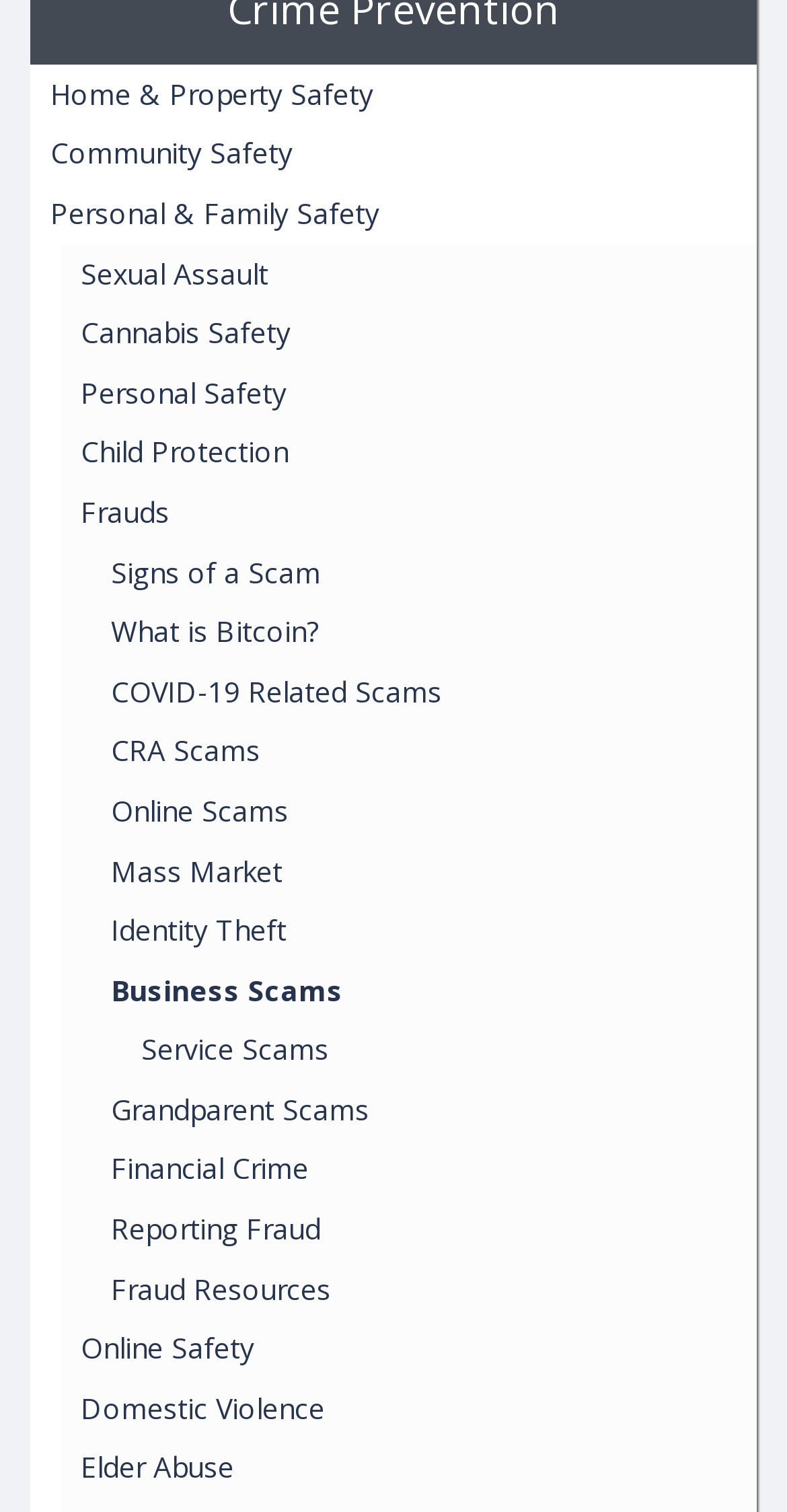Determine the bounding box coordinates of the clickable region to follow the instruction: "Learn about Elder Abuse".

[0.077, 0.951, 0.962, 0.991]